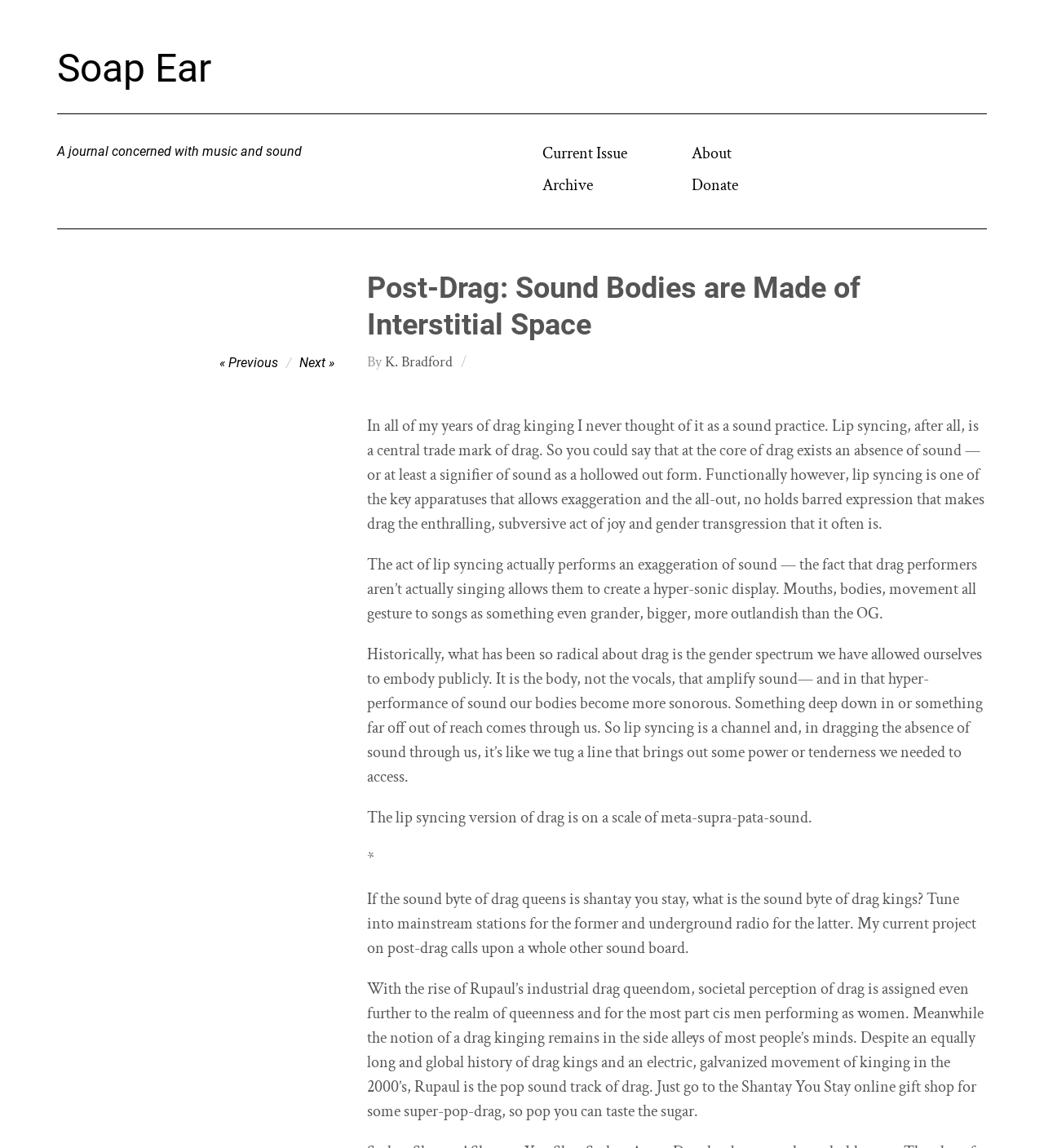Respond to the question below with a single word or phrase:
What is the topic of the article?

Drag kinging and sound